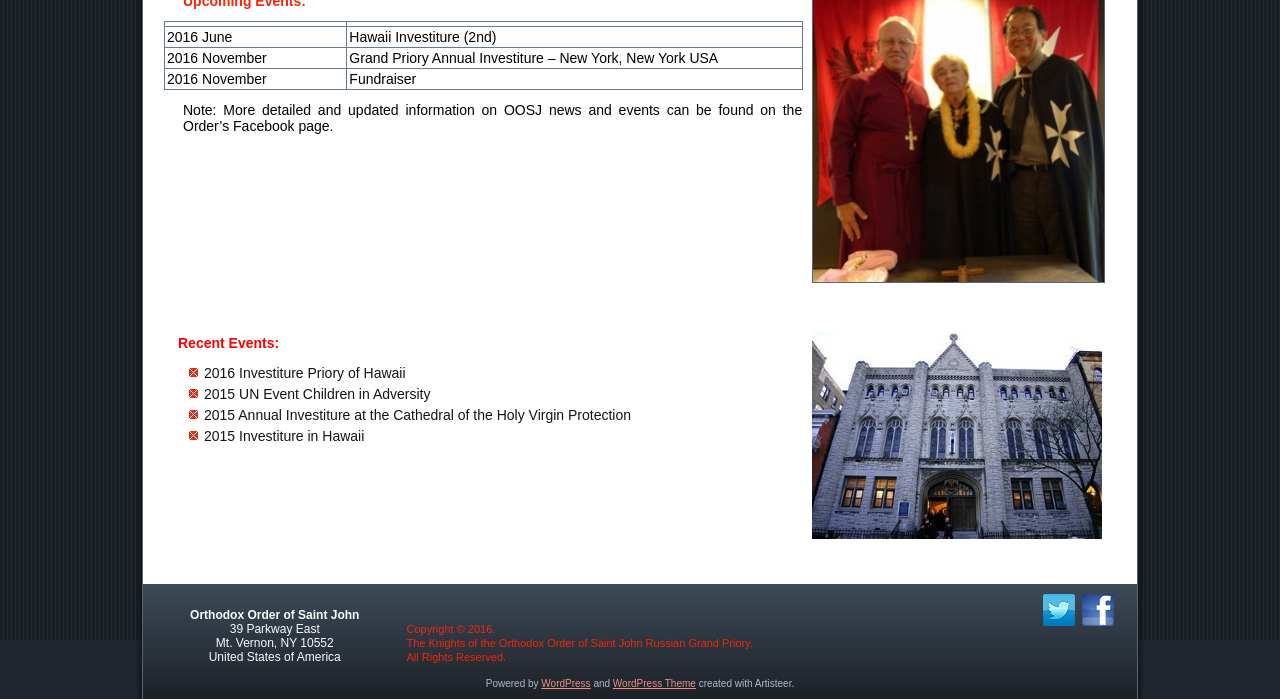Locate the bounding box of the UI element with the following description: "WordPress Theme".

[0.479, 0.97, 0.544, 0.986]